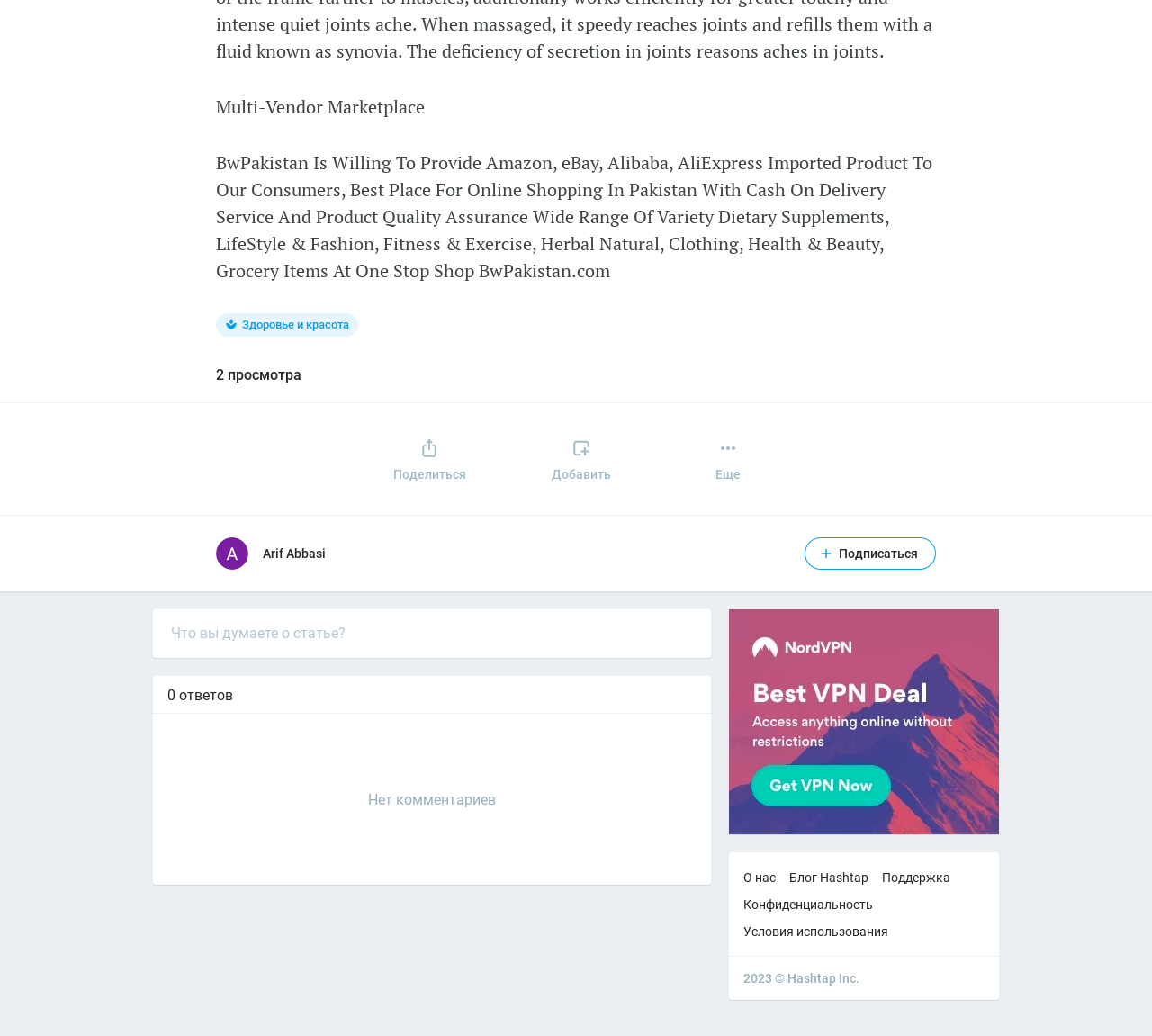Please locate the bounding box coordinates of the element's region that needs to be clicked to follow the instruction: "Click the 'Подписаться' button". The bounding box coordinates should be provided as four float numbers between 0 and 1, i.e., [left, top, right, bottom].

[0.698, 0.519, 0.812, 0.55]